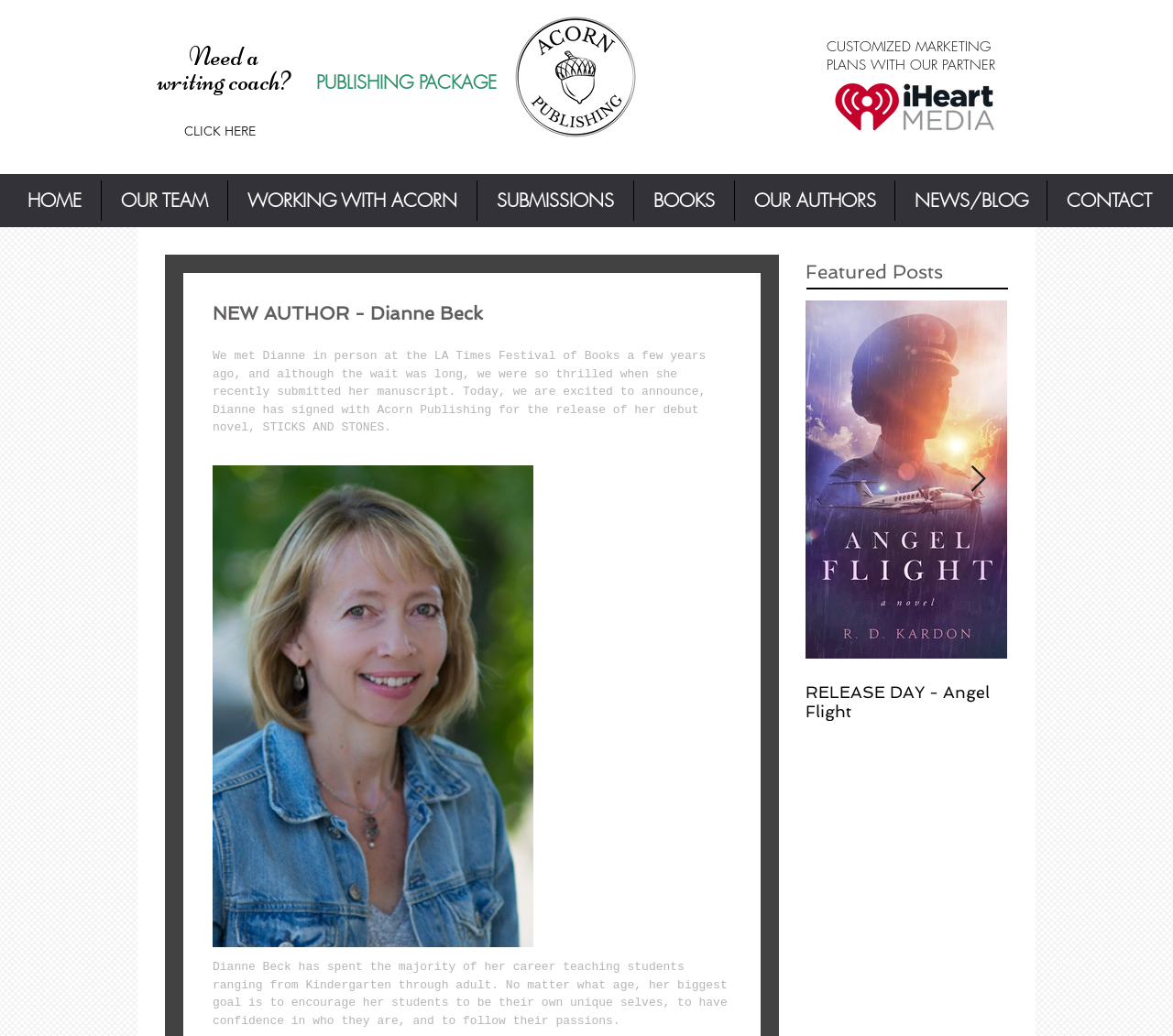What is the name of the marketing partner?
Please provide a comprehensive answer based on the visual information in the image.

The answer can be found in the link 'iHeartMedia marketing partner sell more books' which mentions the name of the marketing partner.